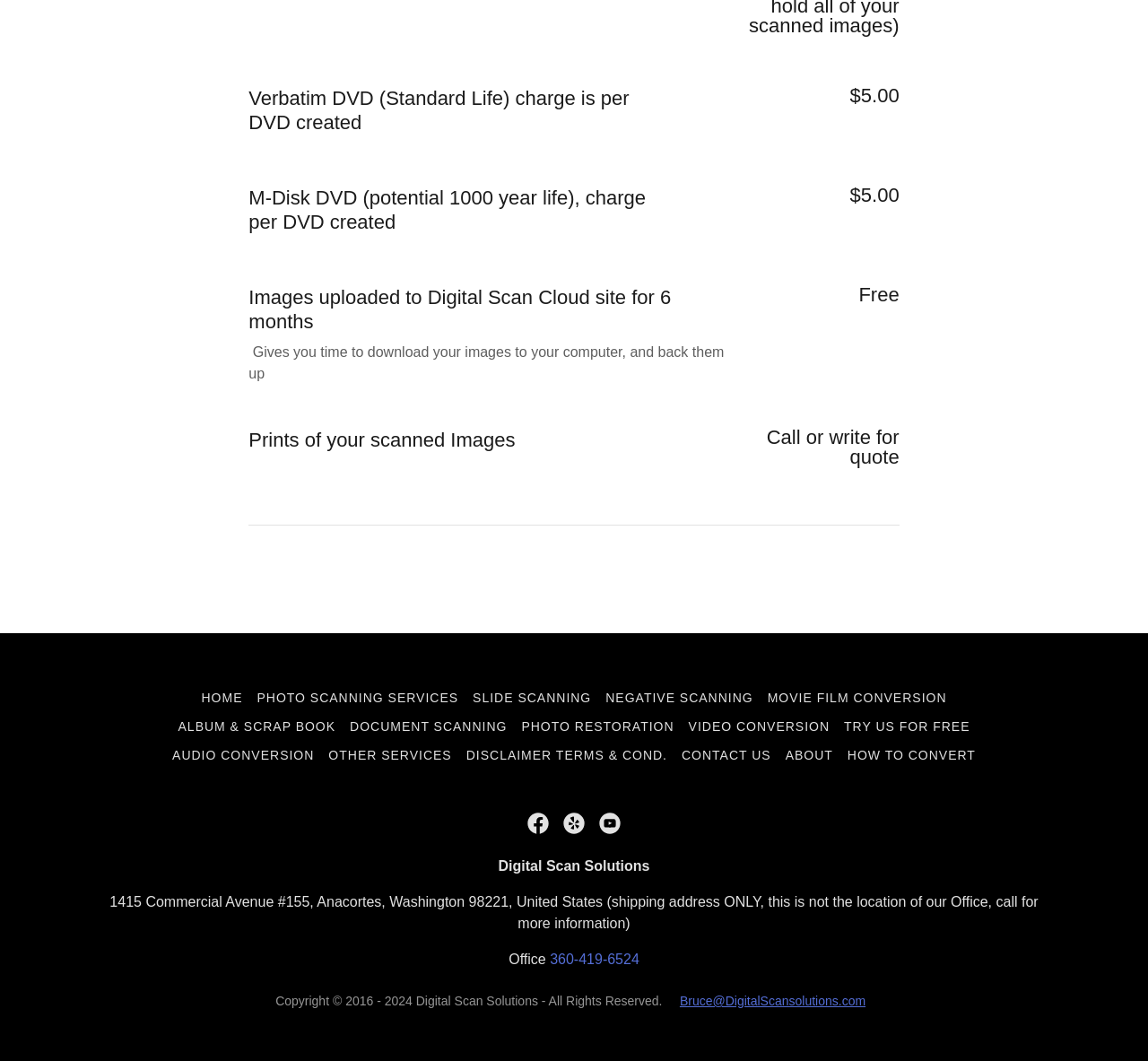What is the address of Digital Scan Solutions?
Answer the question with as much detail as possible.

The address of Digital Scan Solutions is 1415 Commercial Avenue #155, Anacortes, Washington 98221, United States, as indicated by the StaticText element with the address information.